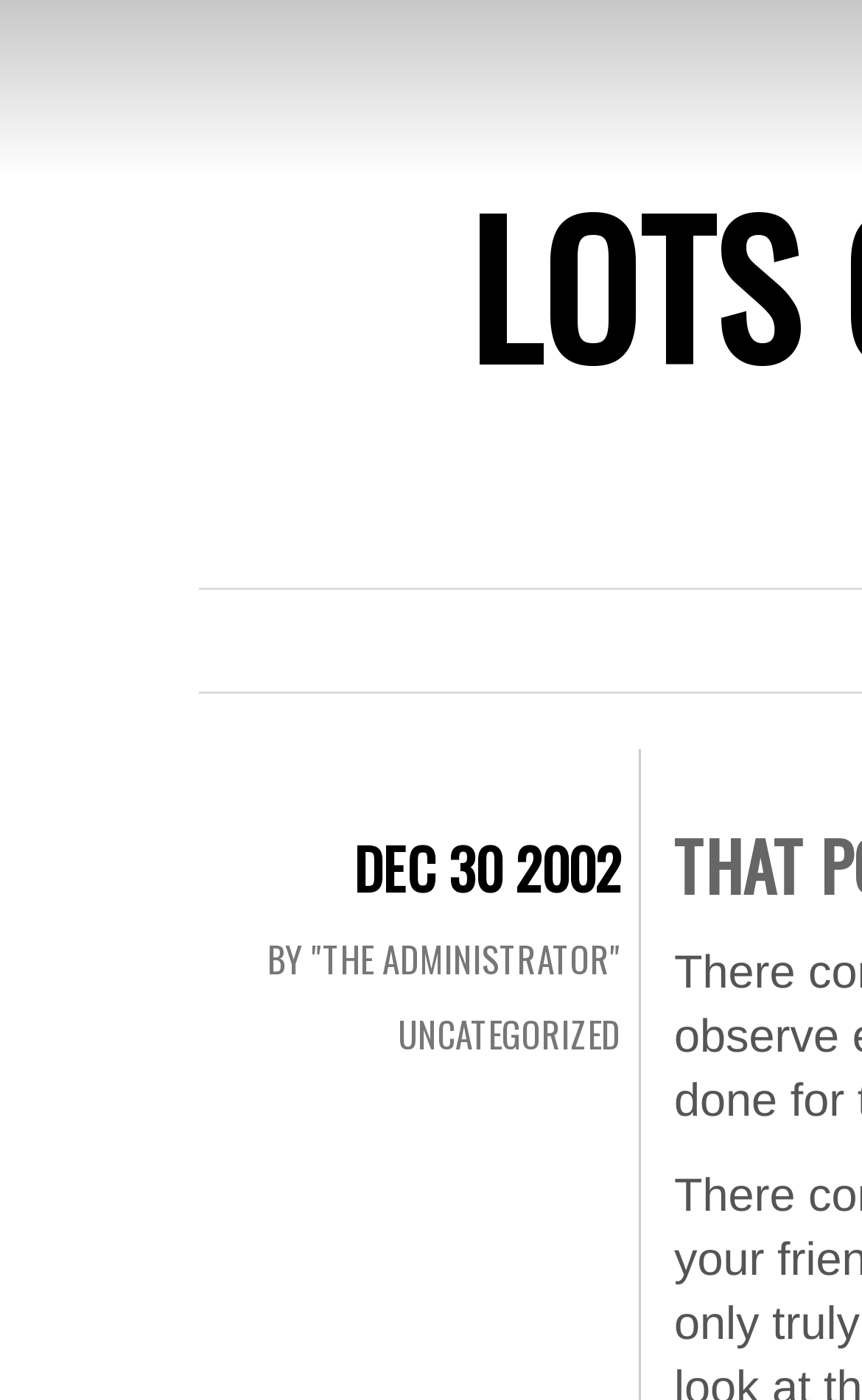Give the bounding box coordinates for this UI element: "Dec 30 2002". The coordinates should be four float numbers between 0 and 1, arranged as [left, top, right, bottom].

[0.41, 0.59, 0.721, 0.649]